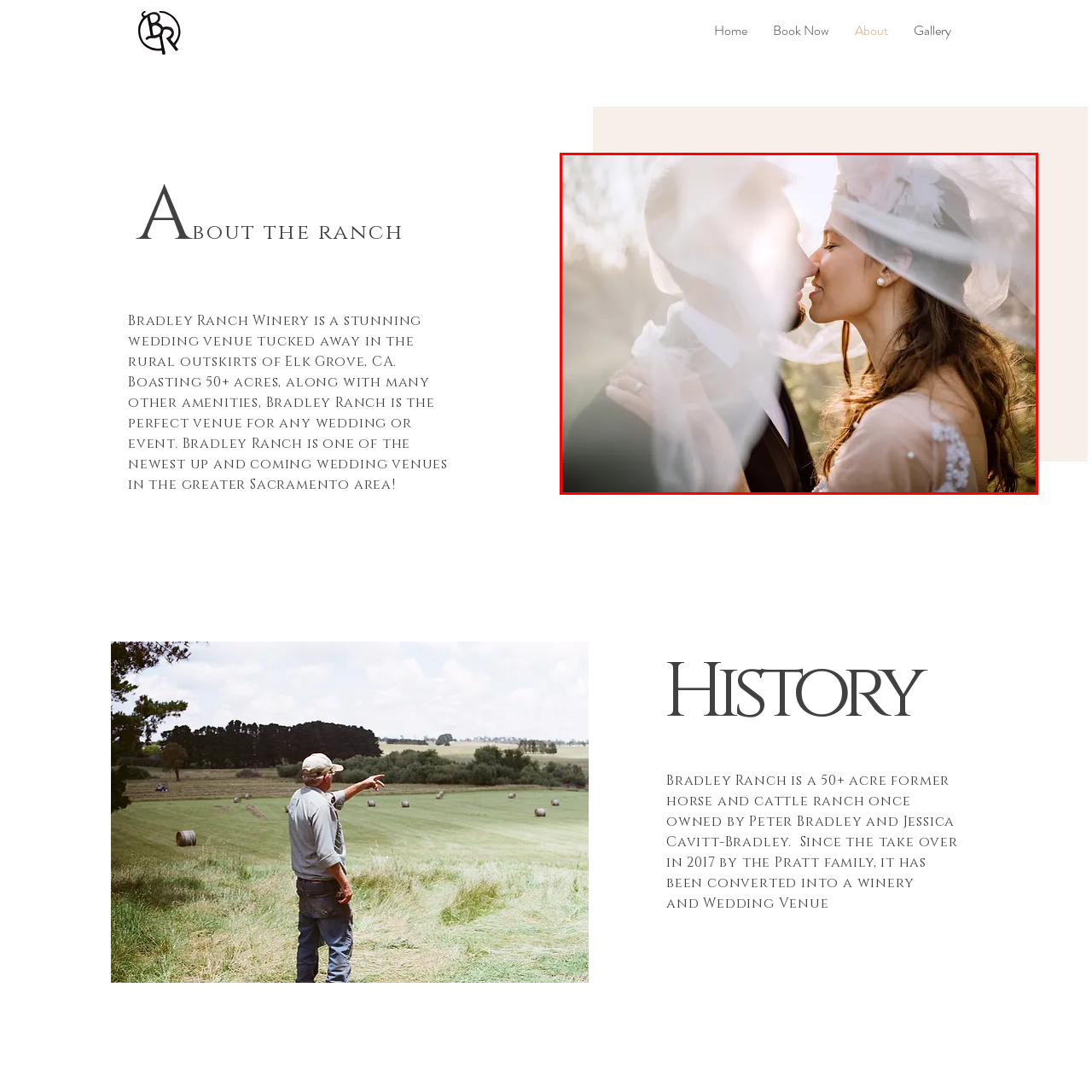Create an extensive caption describing the content of the image outlined in red.

The image beautifully captures an intimate moment between a bride and groom as they share a tender kiss, framed by soft, delicate layers of the bride's veil. The warmth of the sunlight filters through, creating a dreamy, ethereal glow that enhances the romantic atmosphere. The bride, adorned with subtle makeup and elegant accessories, exudes grace as she leans in close to her partner, whose face is partially obscured, adding a sense of mystery and intimacy to the scene. This enchanting moment reflects the deep love and connection shared between the couple, making it a perfect representation of the joy and emotional significance found in wedding celebrations, particularly suited for a picturesque wedding venue like Bradley Ranch Winery in Elk Grove, CA.